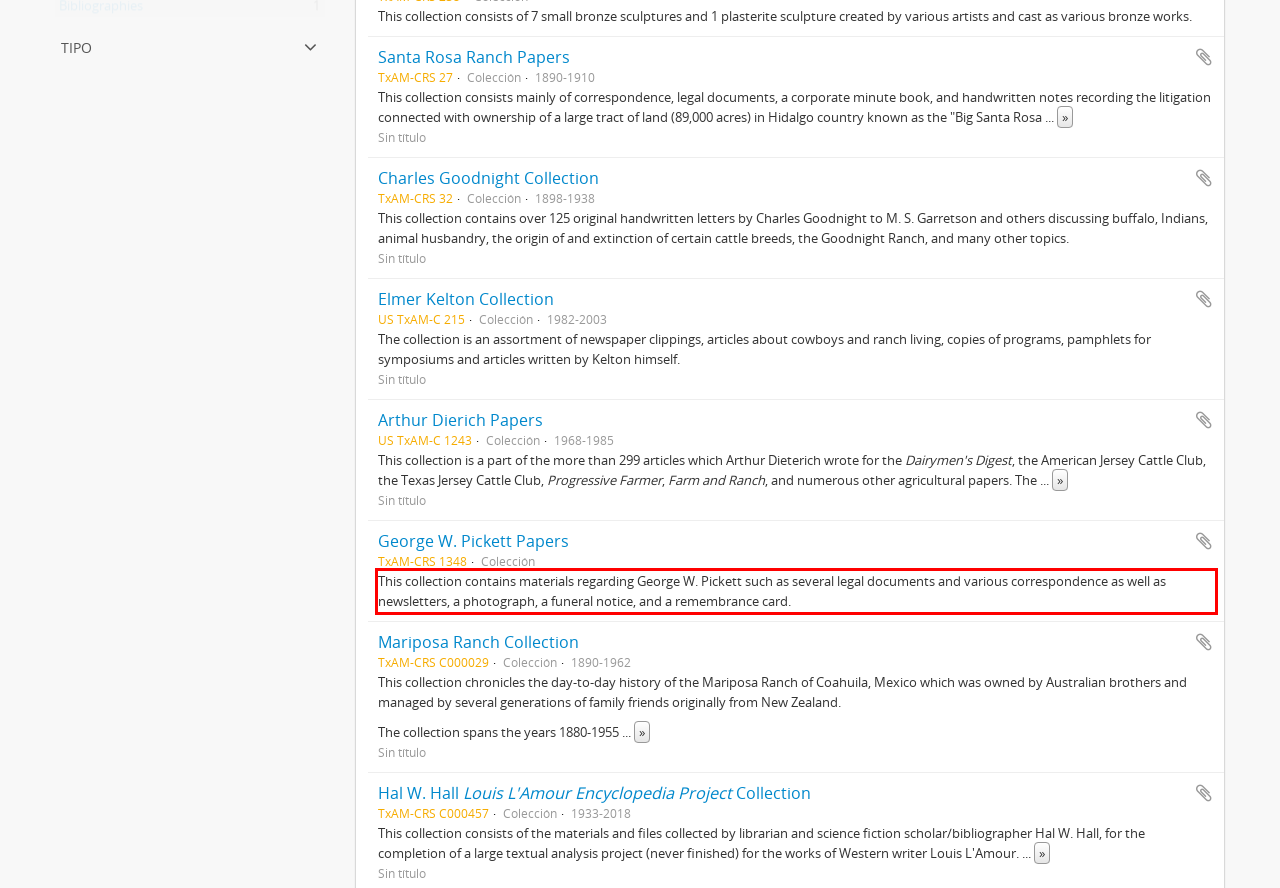Using the provided webpage screenshot, identify and read the text within the red rectangle bounding box.

This collection contains materials regarding George W. Pickett such as several legal documents and various correspondence as well as newsletters, a photograph, a funeral notice, and a remembrance card.